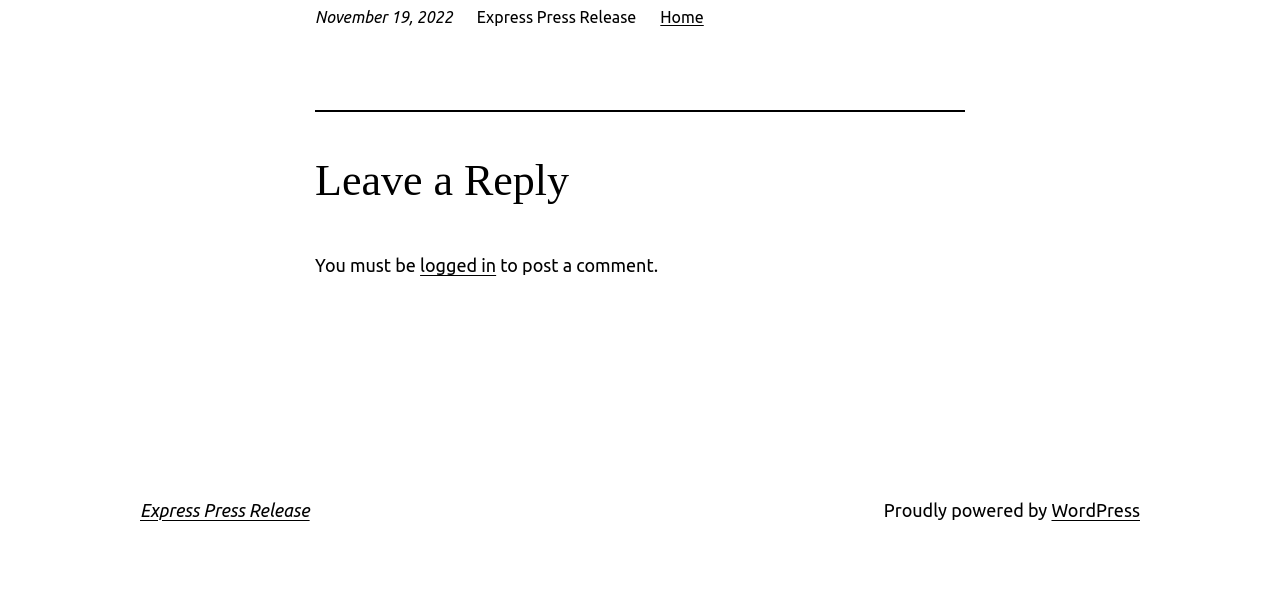From the element description logged in, predict the bounding box coordinates of the UI element. The coordinates must be specified in the format (top-left x, top-left y, bottom-right x, bottom-right y) and should be within the 0 to 1 range.

[0.328, 0.433, 0.388, 0.467]